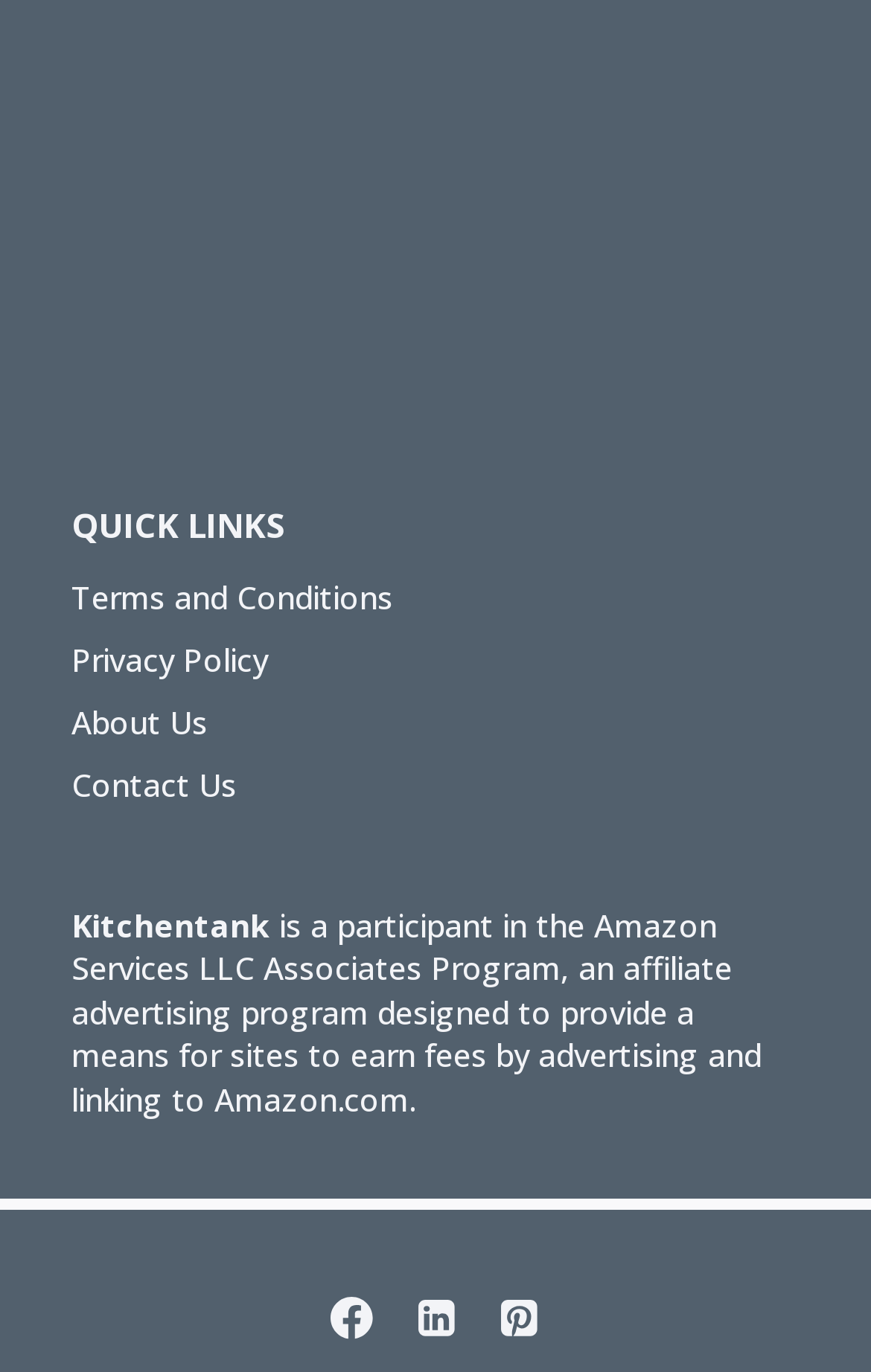Identify the bounding box coordinates of the clickable region necessary to fulfill the following instruction: "Go to Kitchentank". The bounding box coordinates should be four float numbers between 0 and 1, i.e., [left, top, right, bottom].

[0.082, 0.658, 0.31, 0.689]